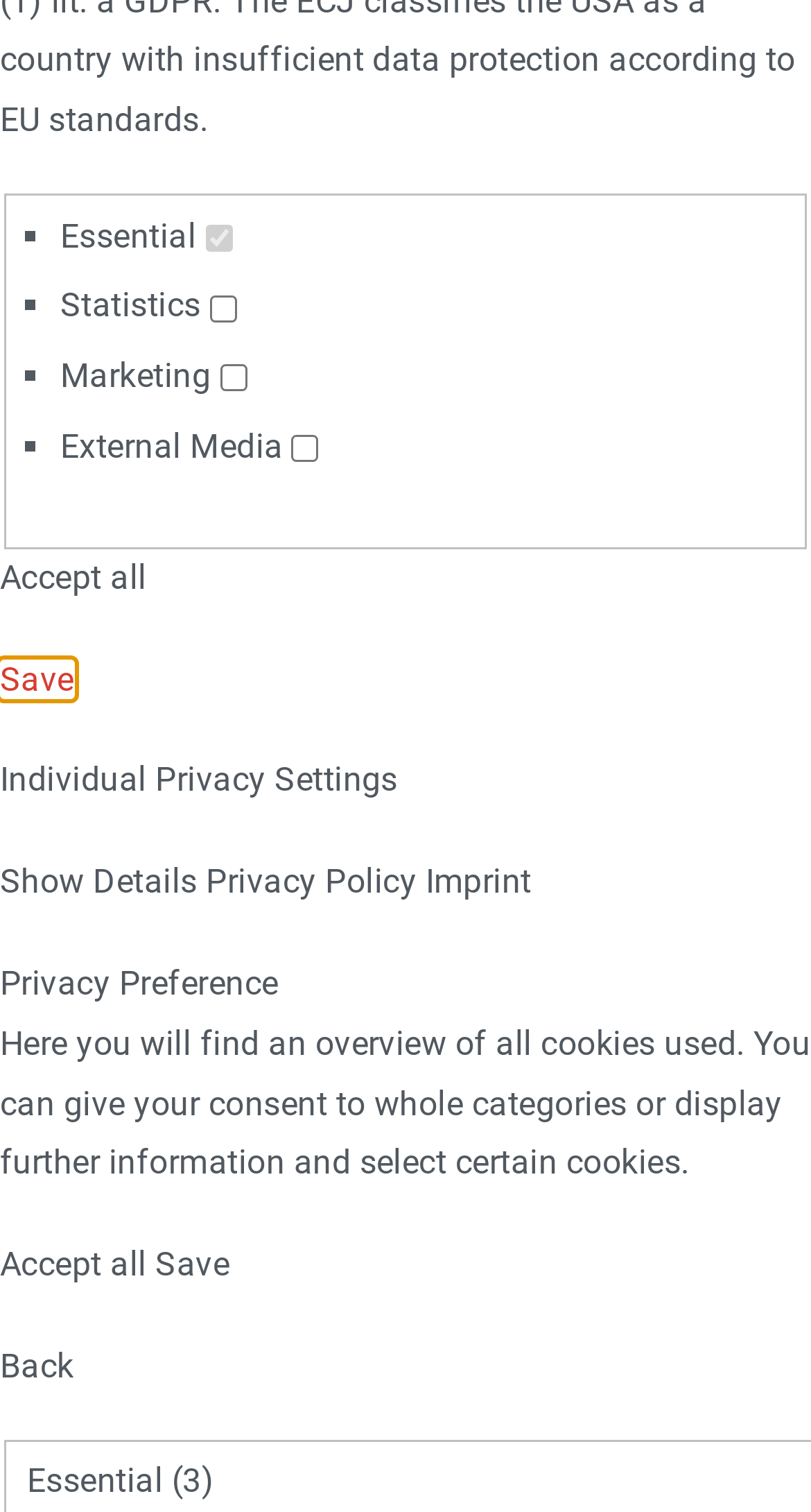What is the last link on the page?
Look at the image and provide a short answer using one word or a phrase.

Imprint